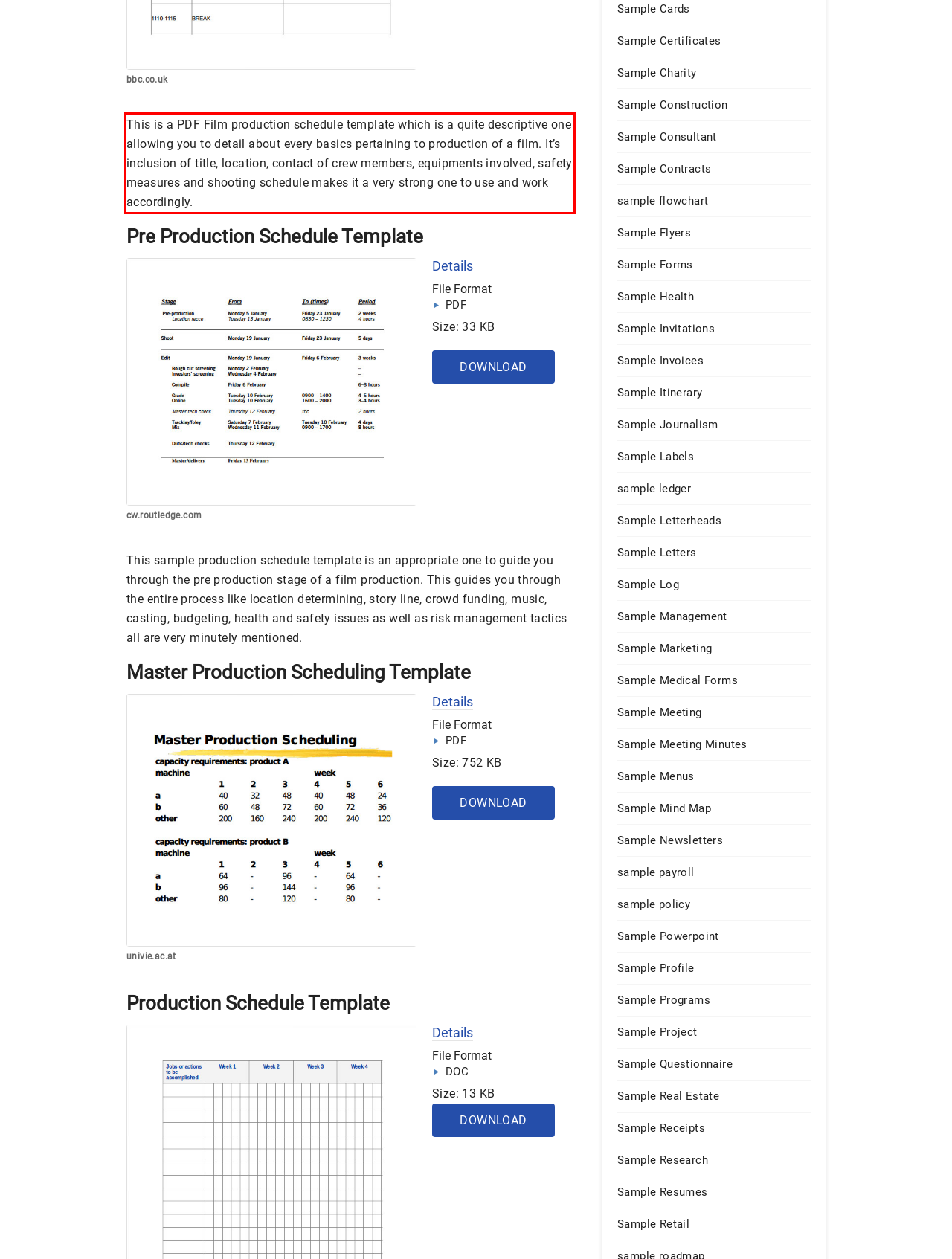Please extract the text content within the red bounding box on the webpage screenshot using OCR.

This is a PDF Film production schedule template which is a quite descriptive one allowing you to detail about every basics pertaining to production of a film. It’s inclusion of title, location, contact of crew members, equipments involved, safety measures and shooting schedule makes it a very strong one to use and work accordingly.